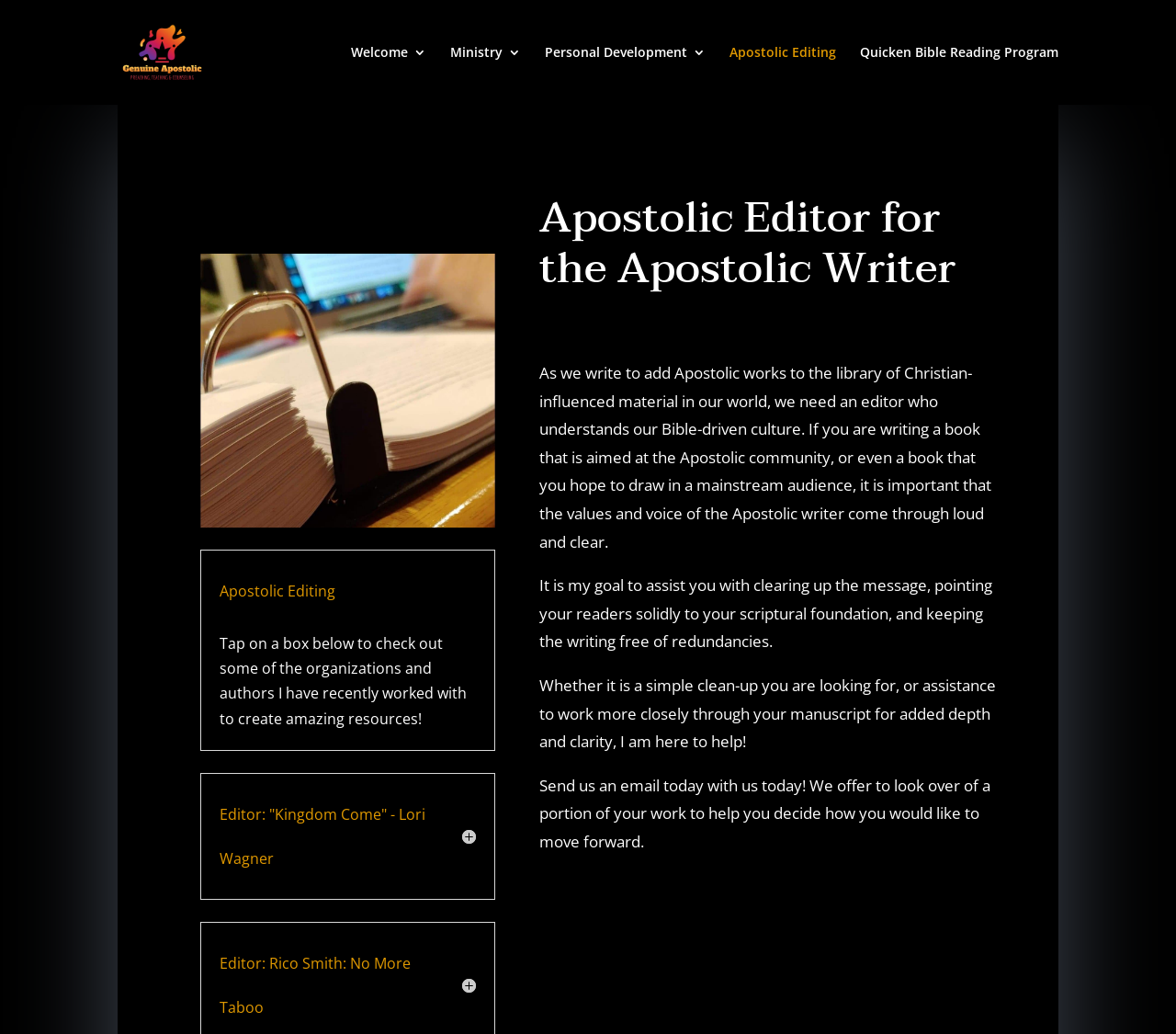Explain in detail what you observe on this webpage.

The webpage is about Apostolic Editing, a service that provides editing assistance to writers in the Apostolic community. At the top, there is a logo with the text "Genuine Apostolic" next to an image. Below the logo, there are six links in a row, including "Welcome 3", "Ministry 3", "Personal Development 3", "Apostolic Editing", and "Quicken Bible Reading Program". 

A search bar is located at the very top of the page, spanning almost the entire width. Below the links, there is a blockquote section that contains a heading "Apostolic Editing" and a link with the same text. 

The main content of the page is divided into two columns. The left column features a heading "Rev. Kara S. McCoy" and a paragraph of text that introduces the editor's services. Below this, there are three headings with editor credits, including "Kingdom Come" and "Rico Smith: No More Taboo". 

The right column has a heading "Apostolic Editor for the Apostolic Writer" and four paragraphs of text that describe the importance of editing for Apostolic writers. The text explains the editor's role in ensuring that the values and voice of the Apostolic writer are preserved in the writing. There are also two short paragraphs with a personal touch, including a photo captioned "Me & Dad" and a comment "So cute".